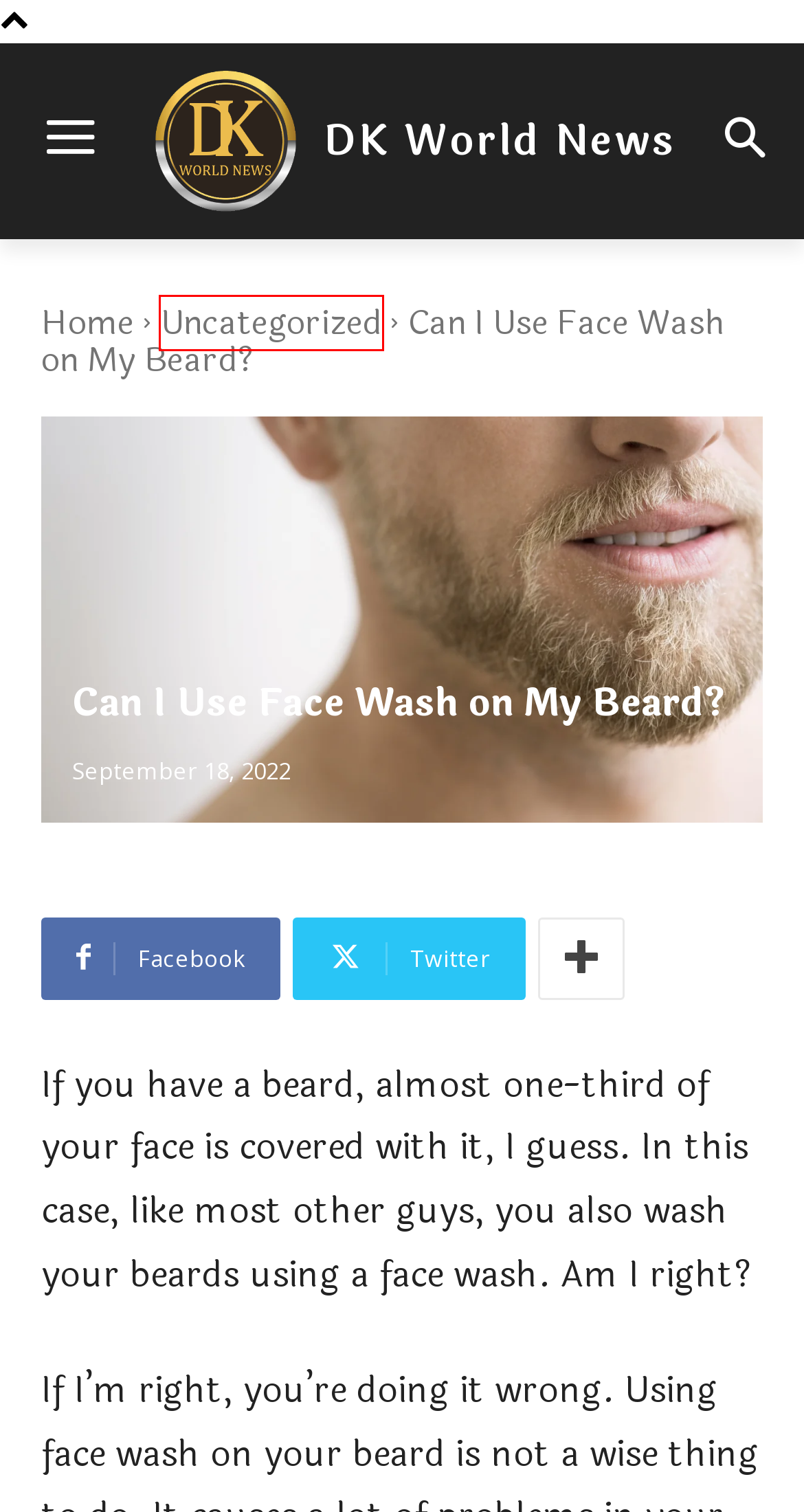You are looking at a webpage screenshot with a red bounding box around an element. Pick the description that best matches the new webpage after interacting with the element in the red bounding box. The possible descriptions are:
A. Uncategorized Archives - DKWORLDNEWS
B. Ibomma Telugu Films 2022: Download and Stream online free
C. Privacy Policy | Davenport
D. Travel Archives - DKWORLDNEWS
E. About Me - DKWORLDNEWS
F. DKWORLDNEWS - News Sharing Platform
G. Food Archives - DKWORLDNEWS
H. Home improvement Archives - DKWORLDNEWS

A